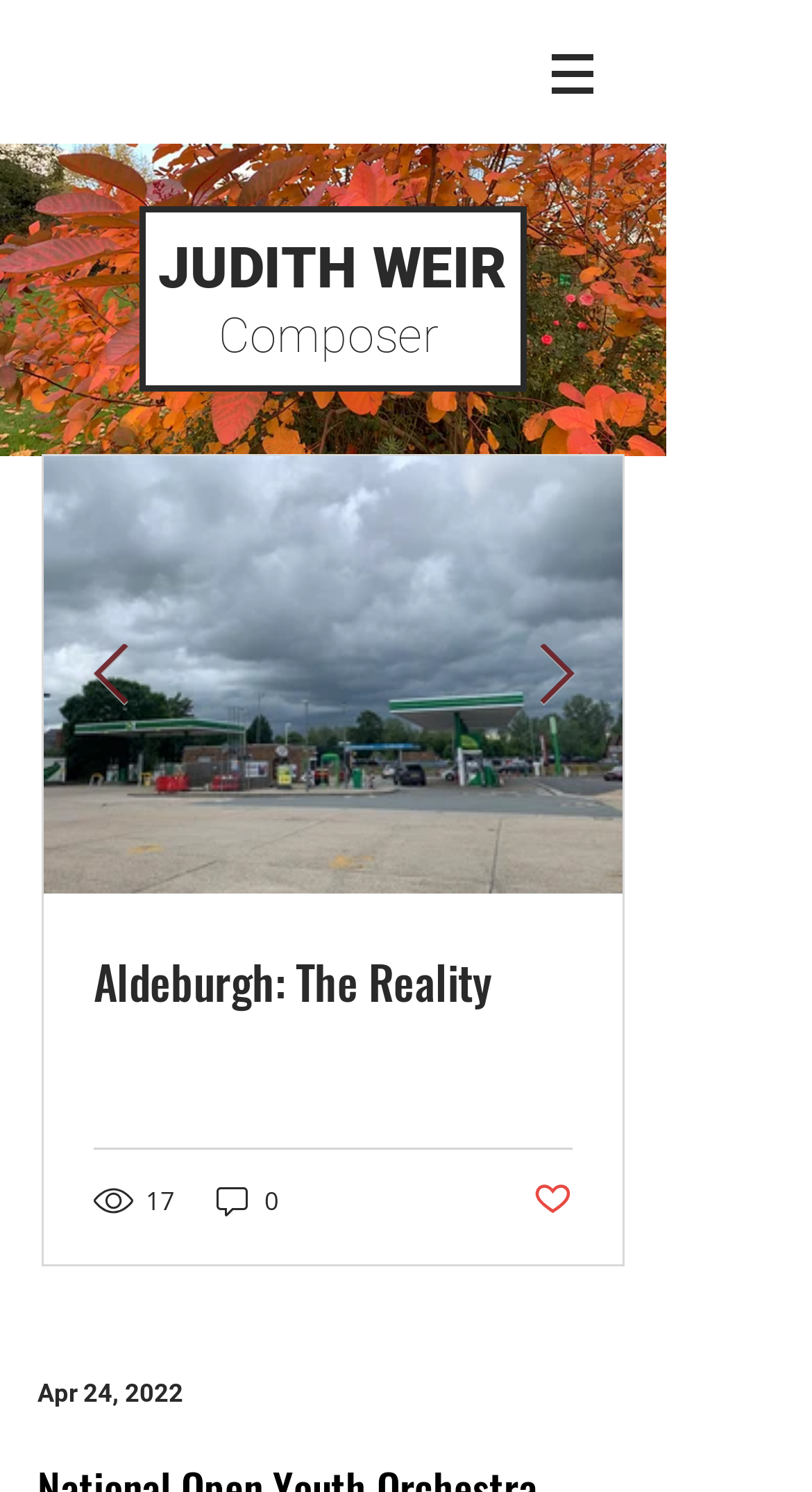Please provide the main heading of the webpage content.

National Open Youth Orchestra